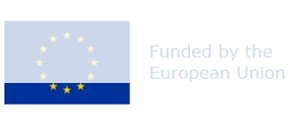What is the purpose of the blue stripe below the stars?
Please give a detailed and elaborate explanation in response to the question.

Below the stars, a blue stripe adds contrast, framing the message which indicates support or financial backing from the European Union, commonly seen in contexts related to projects or initiatives funded by EU programs.